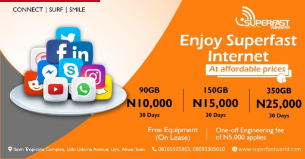Please respond in a single word or phrase: 
What is the validity period of the data plans?

30 days